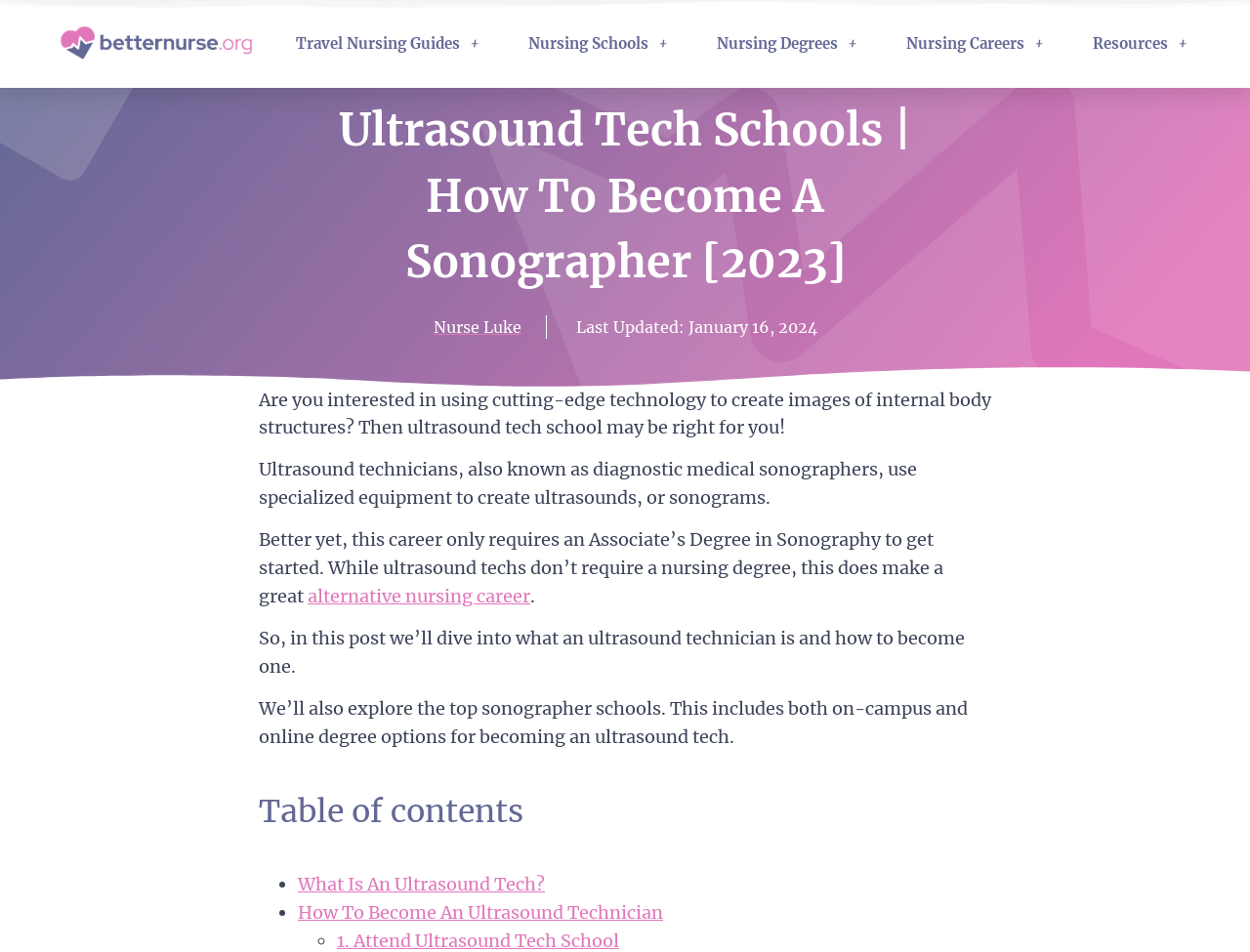Based on what you see in the screenshot, provide a thorough answer to this question: What is the career discussed on this webpage?

Based on the webpage content, it is clear that the career being discussed is ultrasound technician, also known as diagnostic medical sonographer, which involves using specialized equipment to create ultrasounds or sonograms.